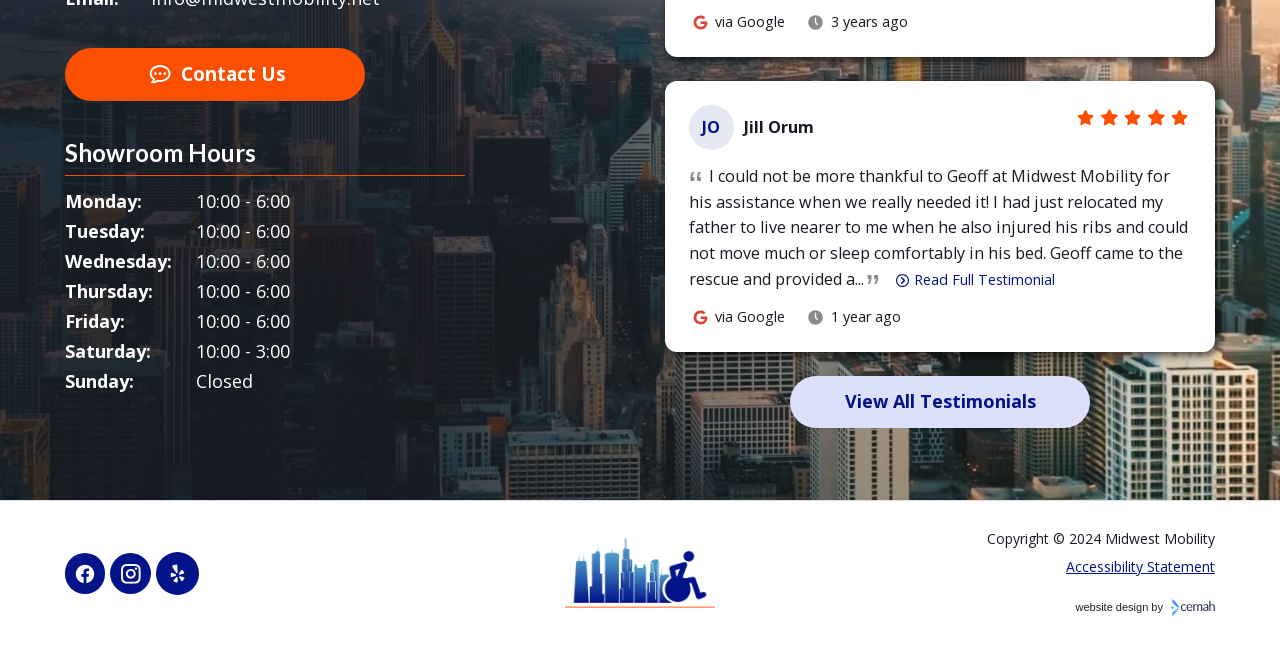Identify the bounding box coordinates of the clickable section necessary to follow the following instruction: "Go to homepage". The coordinates should be presented as four float numbers from 0 to 1, i.e., [left, top, right, bottom].

[0.441, 0.866, 0.559, 0.903]